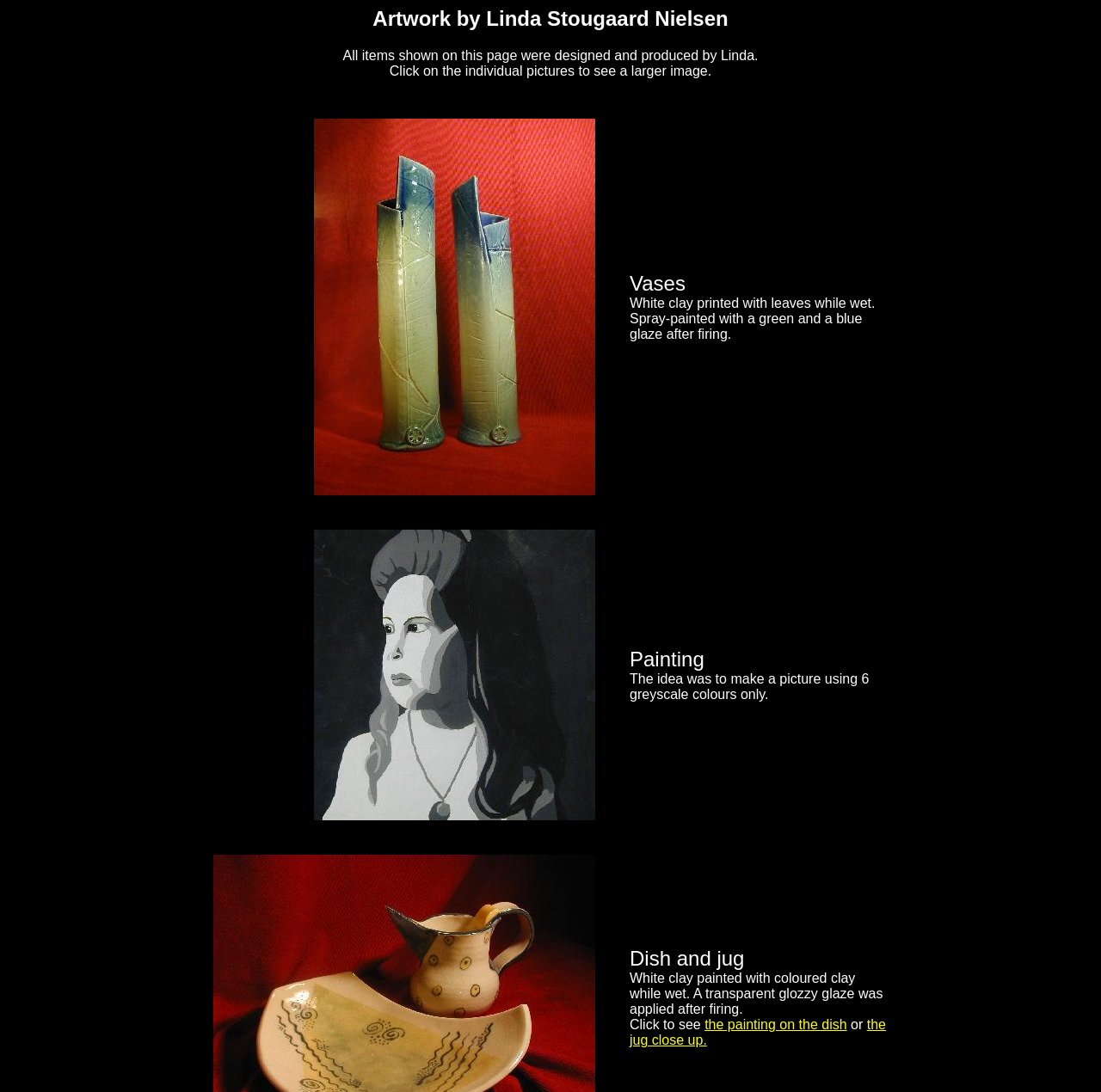Are there any links to larger images?
Based on the image, give a one-word or short phrase answer.

Yes